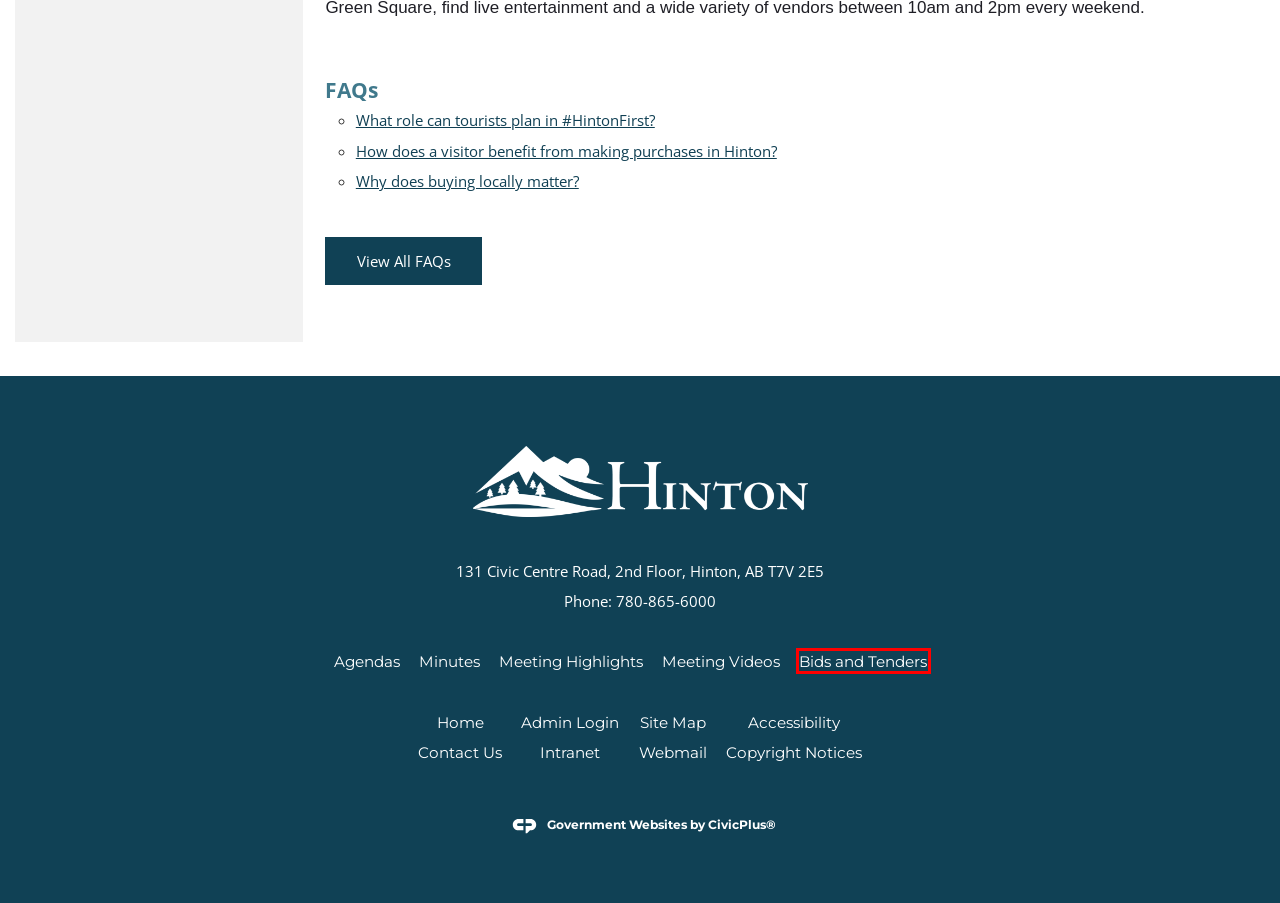You are given a screenshot of a webpage with a red rectangle bounding box around a UI element. Select the webpage description that best matches the new webpage after clicking the element in the bounding box. Here are the candidates:
A. Calendar • Hinton, AB • CivicEngage
B. Resource Directory • Hinton, AB • CivicEngage
C. Bid Postings • Hinton, AB • CivicEngage
D. Recreation | Hinton, AB - Official Website
E. CivicPlus | THE Modern Civic Experience Platform
F. Redirecting
G. My Account • Hinton, AB • CivicEngage
H. Home - Hinton Chamber of Commerce

C